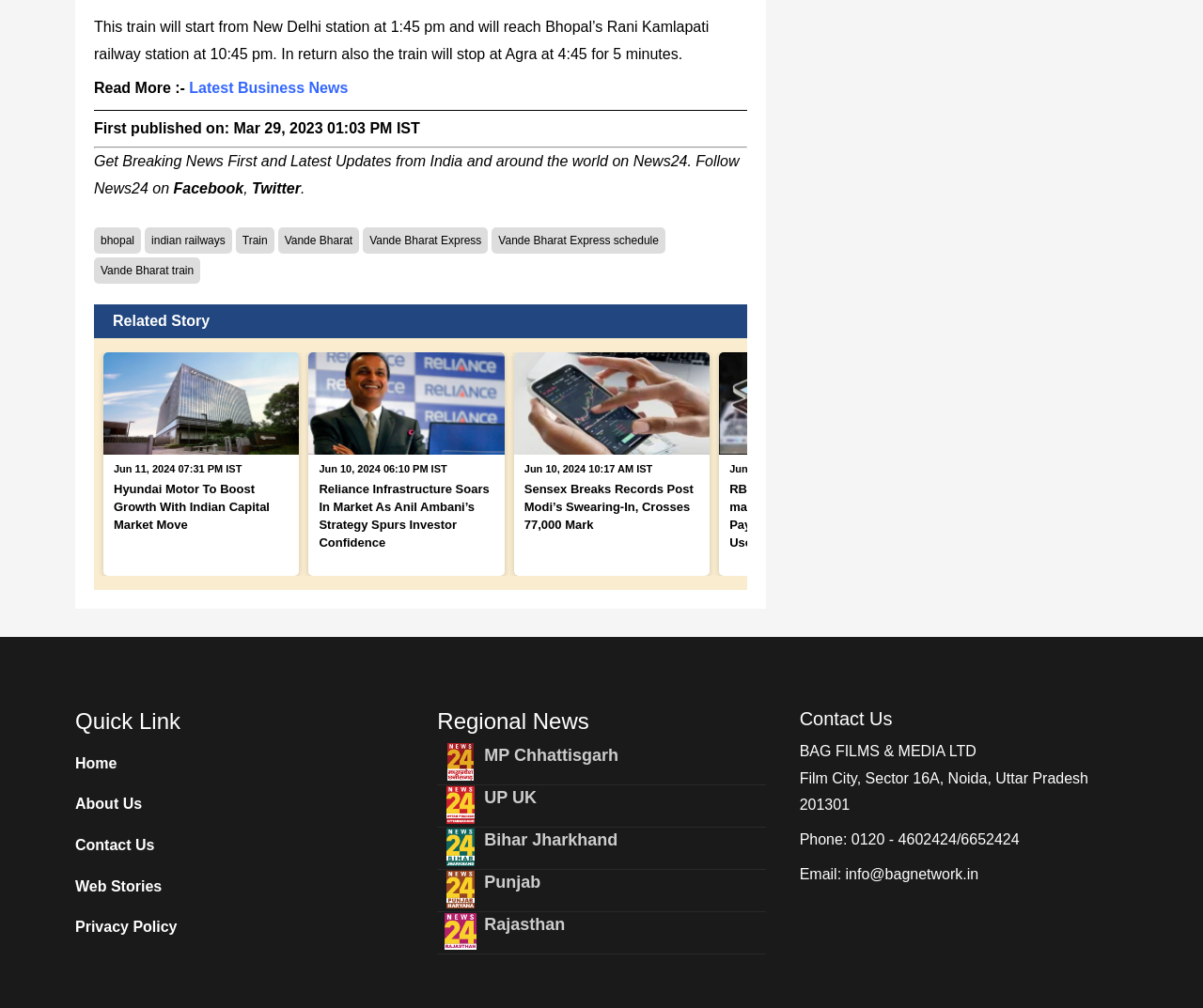Please provide the bounding box coordinates for the element that needs to be clicked to perform the instruction: "Follow News24 on Facebook". The coordinates must consist of four float numbers between 0 and 1, formatted as [left, top, right, bottom].

[0.144, 0.179, 0.202, 0.195]